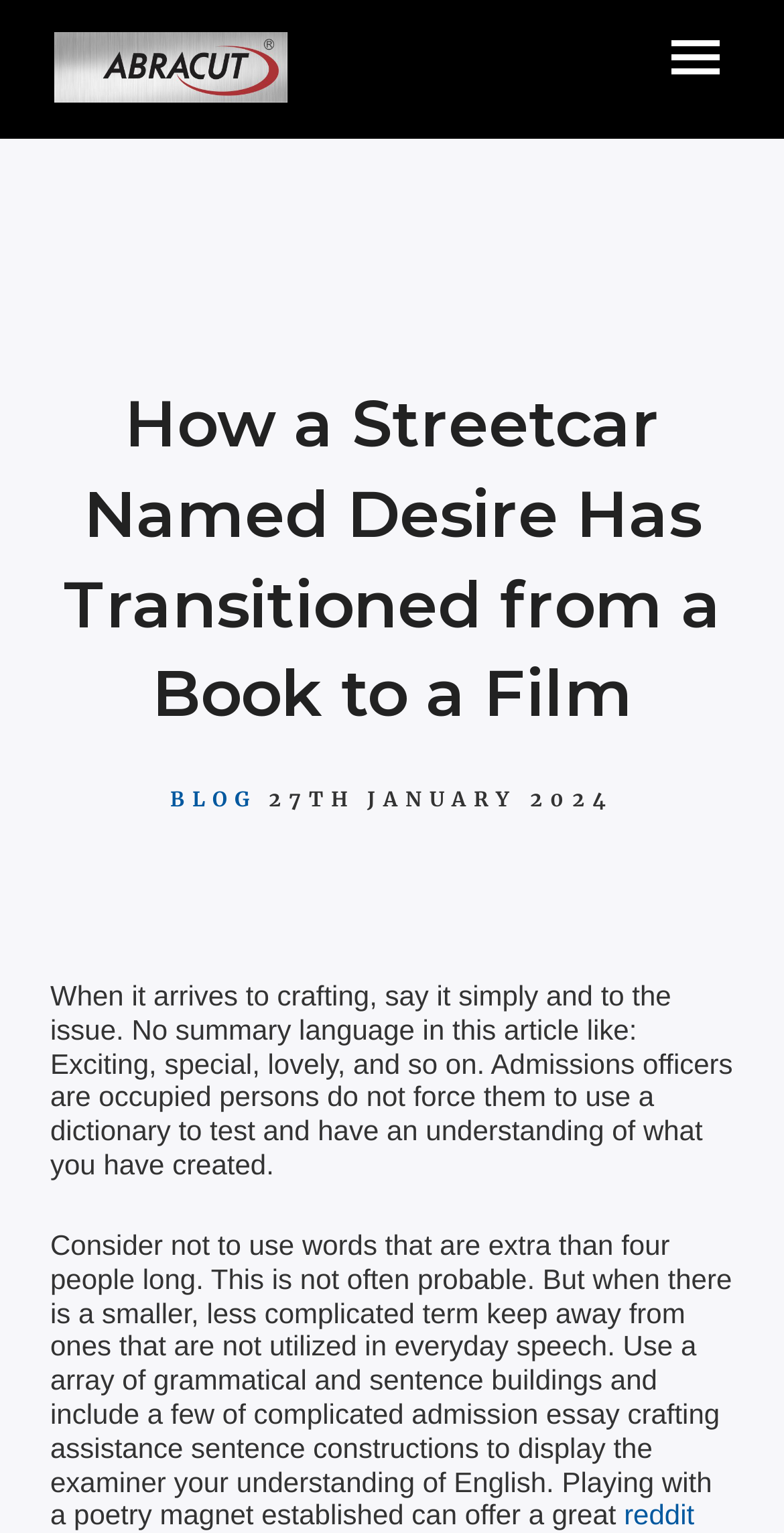Respond with a single word or phrase:
What is the purpose of the article?

To provide admission essay crafting assistance